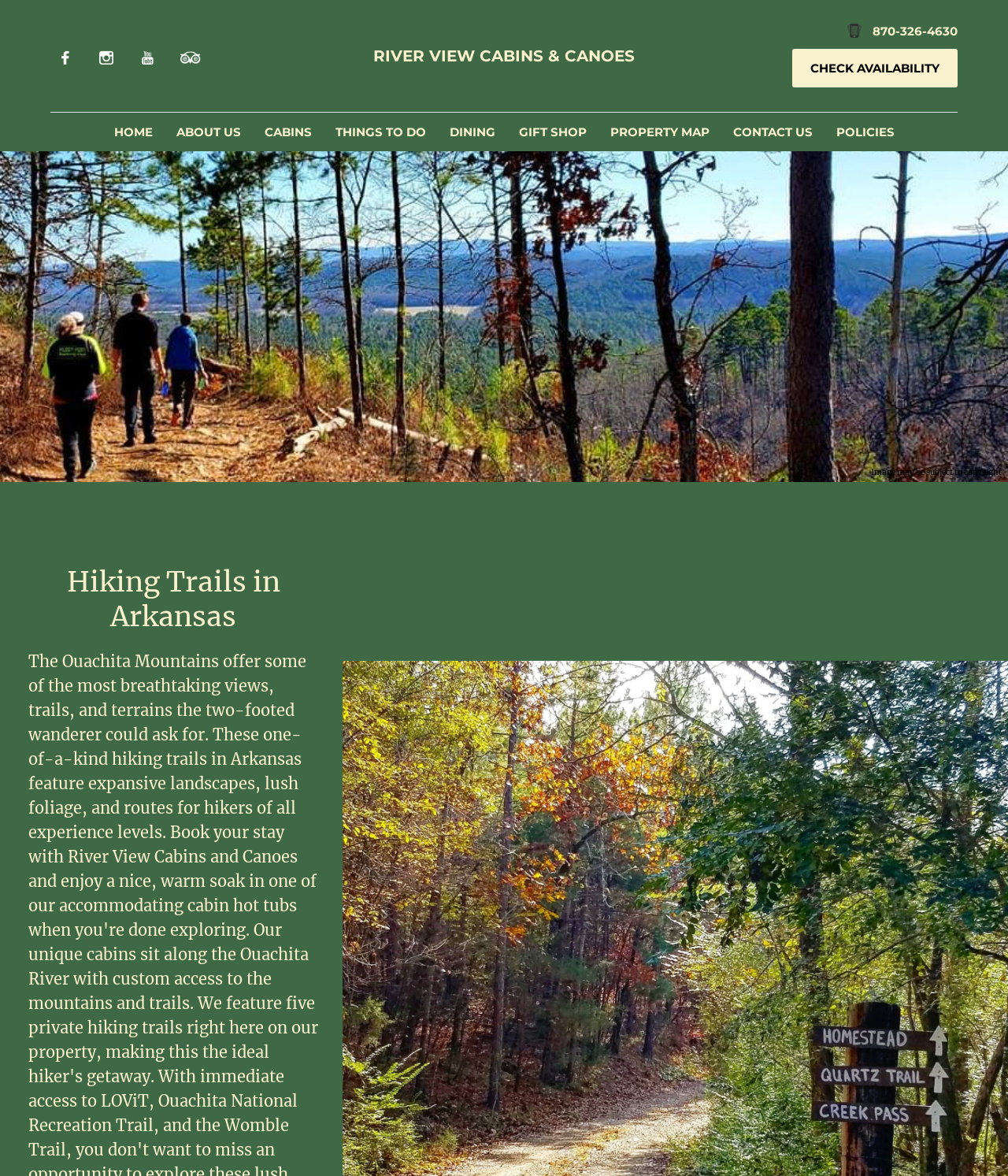How many social media links are available on the webpage?
Provide a detailed and well-explained answer to the question.

I counted the number of social media links by looking at the top-left corner of the webpage, where there are links to Facebook, Instagram, Youtube, and TripAdvisor.